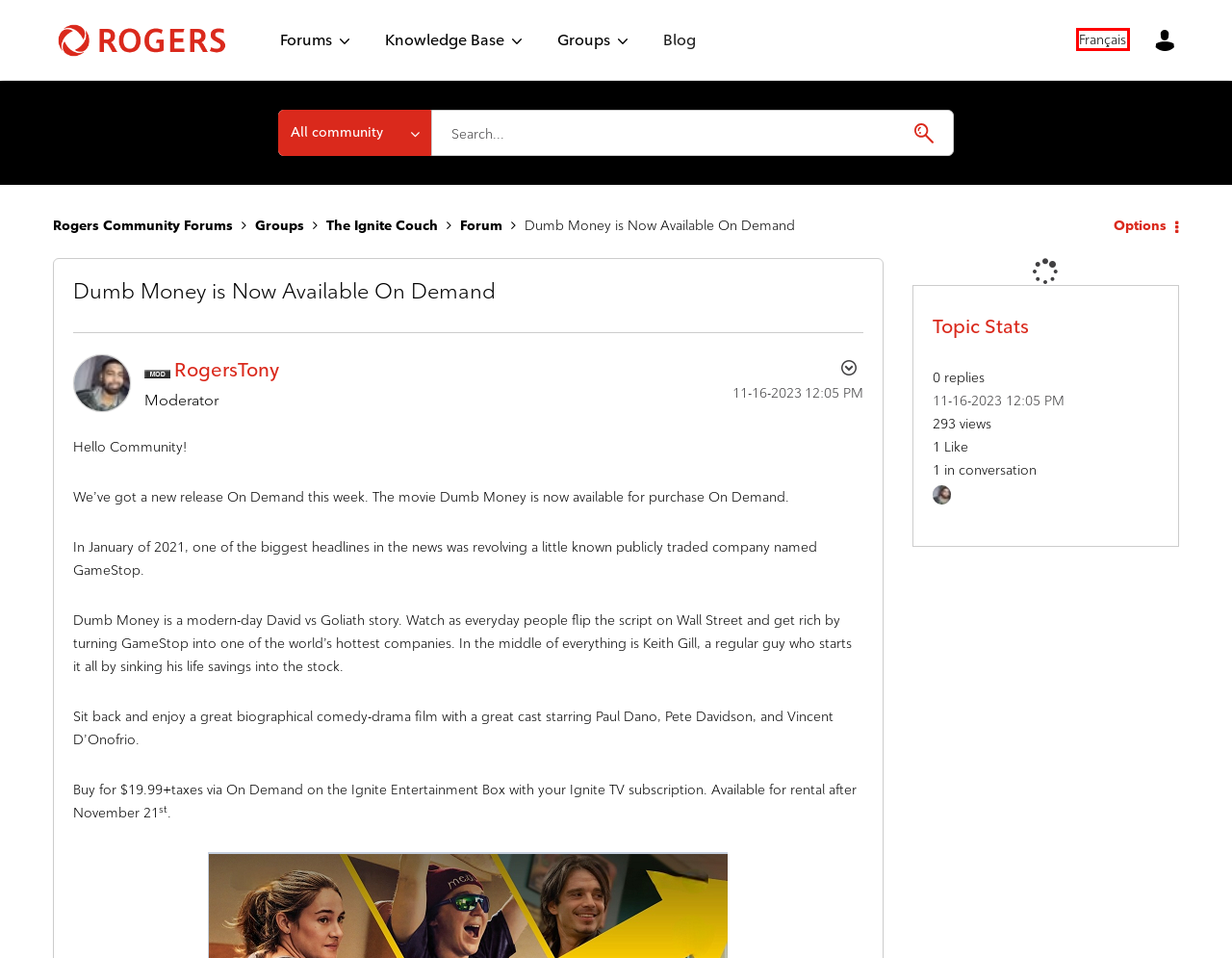Inspect the screenshot of a webpage with a red rectangle bounding box. Identify the webpage description that best corresponds to the new webpage after clicking the element inside the bounding box. Here are the candidates:
A. Terms and Conditions Support - Rogers
B. Privacy, CRTC & Consumer Codes - Rogers
C. Mobile, Internet, TV, Home Monitoring, Home phone - Rogers
D. Les forums communautaires de Rogers - Rogers Community
E. Jobs at Rogers
F. Rogers Bank credit cards. Cash back rewards and more | Rogers Bank
G. Accessibility – Services, Products & Solutions - Rogers
H. Sitemap - Rogers

D